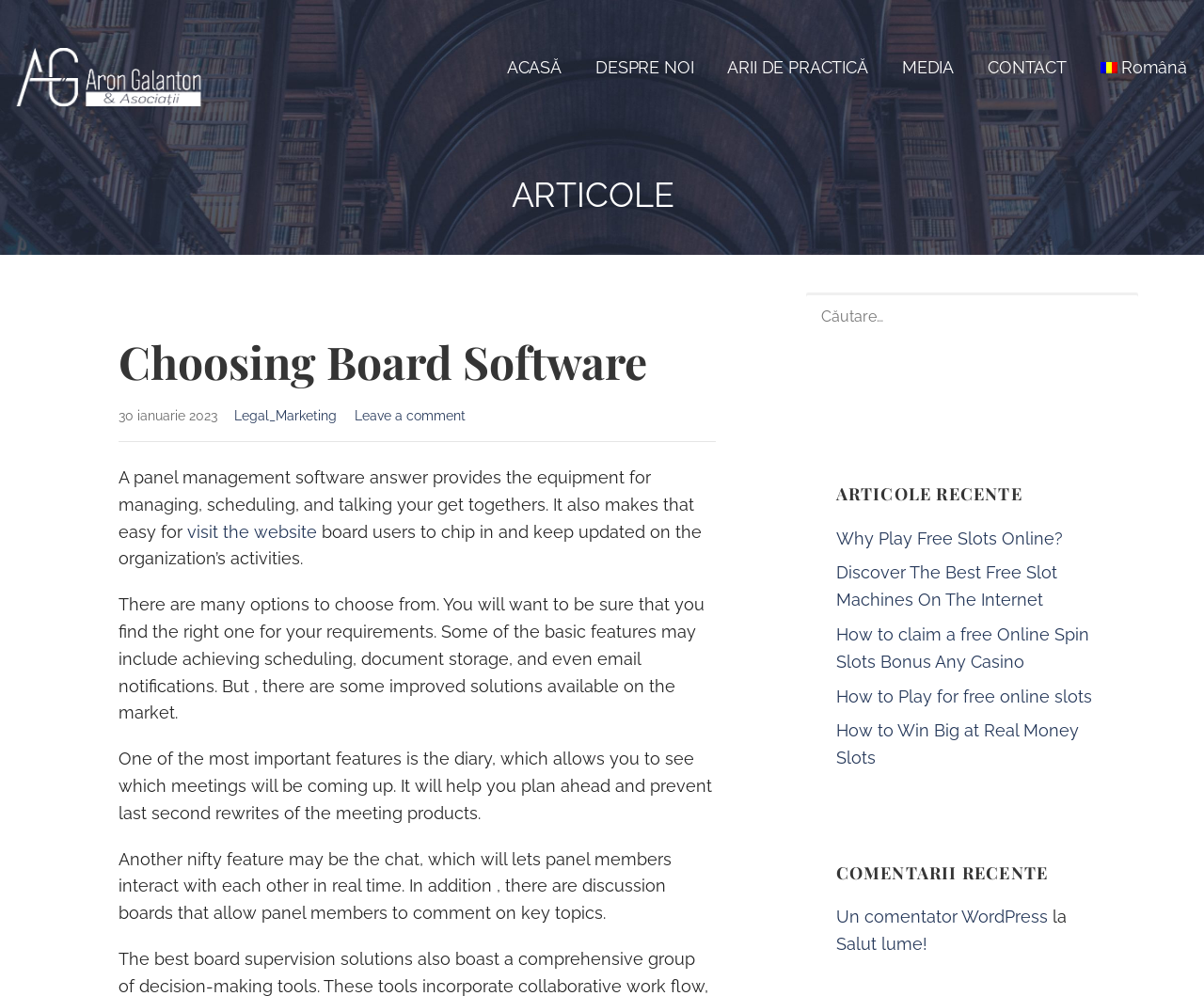Please determine the headline of the webpage and provide its content.

Choosing Board Software